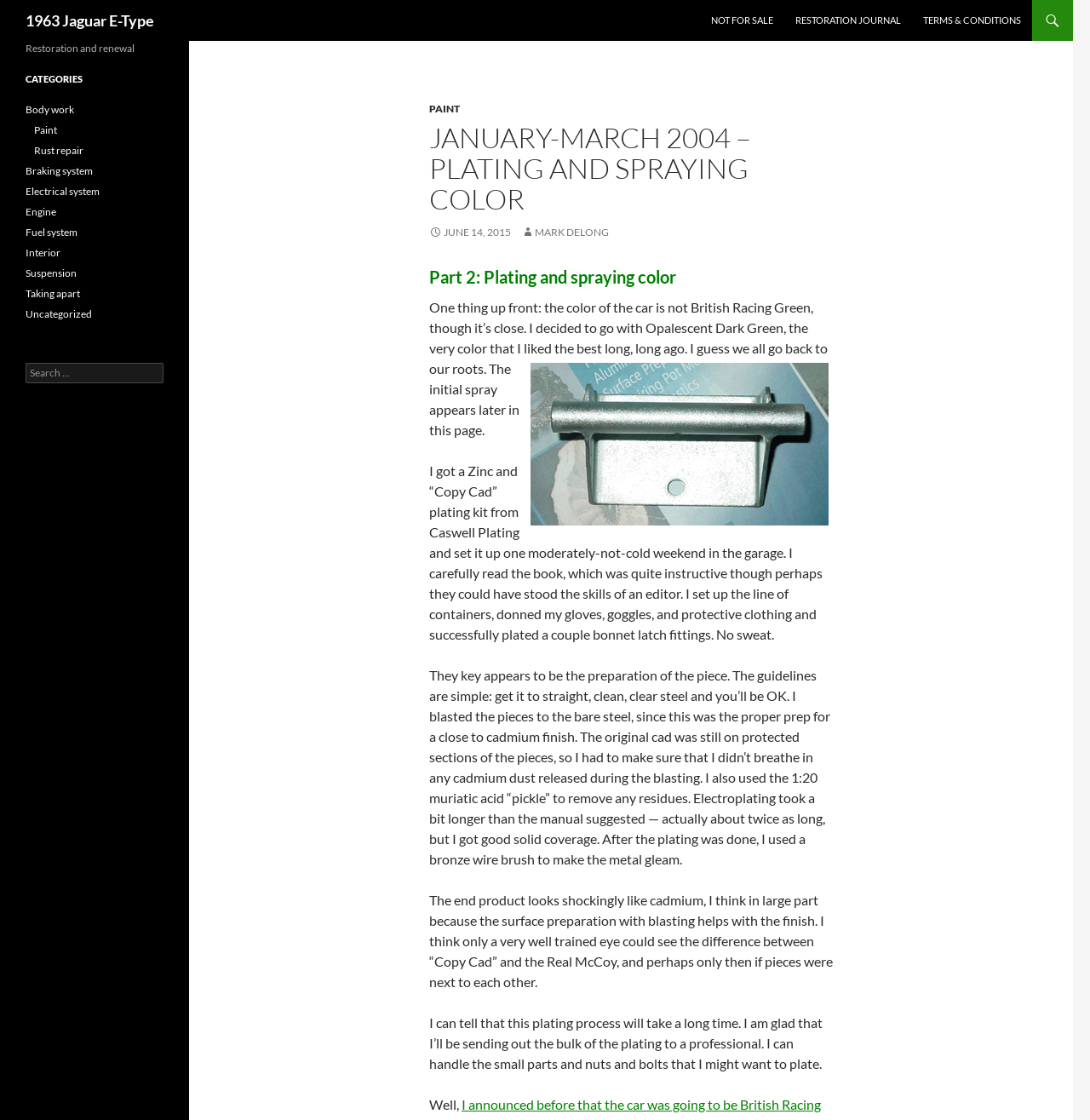Please locate the bounding box coordinates of the element's region that needs to be clicked to follow the instruction: "Click on 'Body work'". The bounding box coordinates should be provided as four float numbers between 0 and 1, i.e., [left, top, right, bottom].

[0.023, 0.092, 0.068, 0.103]